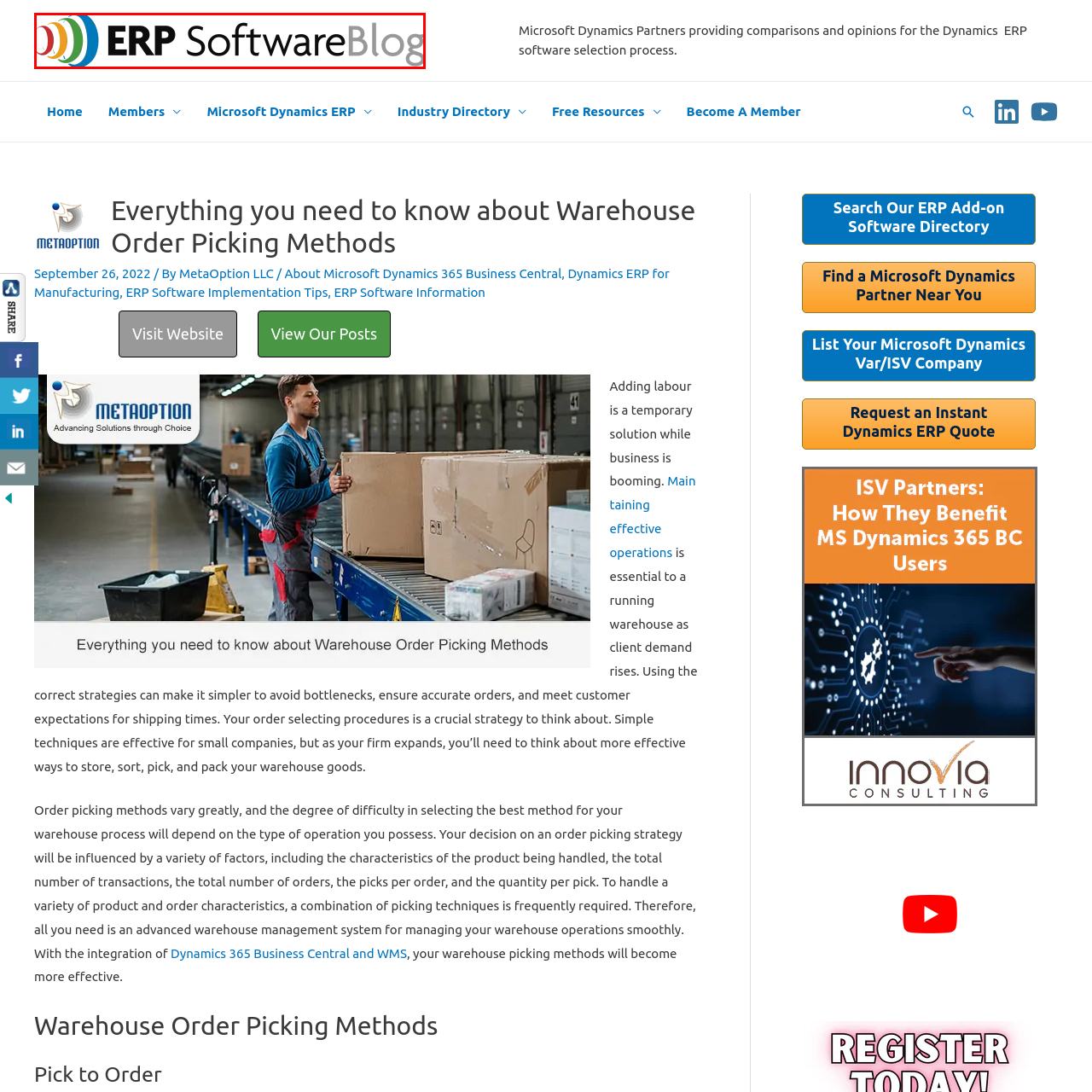What is the font style of the text?
Examine the image highlighted by the red bounding box and answer briefly with one word or a short phrase.

Modern